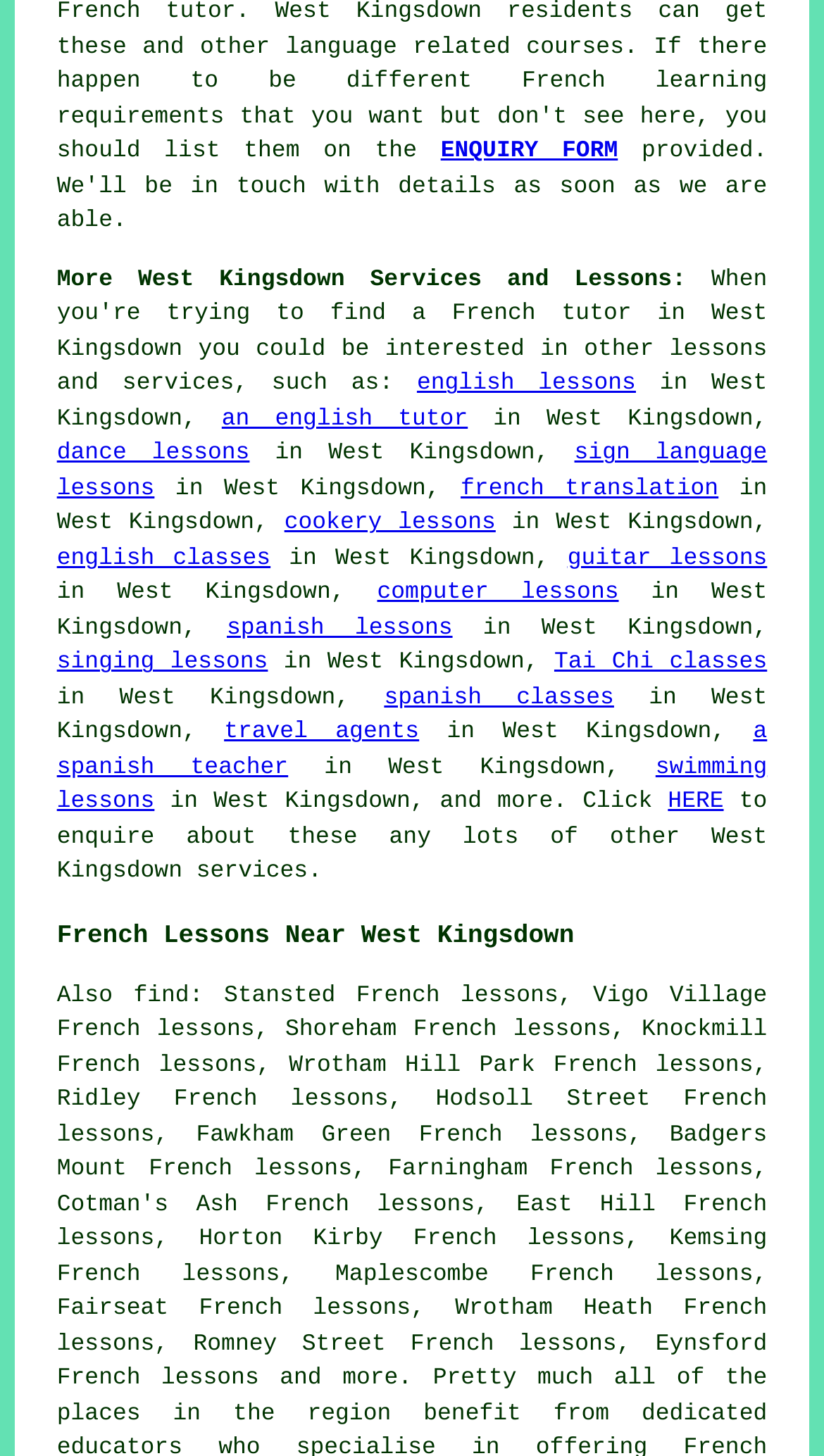Provide a thorough and detailed response to the question by examining the image: 
How can users enquire about services in West Kingsdown?

The webpage provides a link to an 'ENQUIRY FORM' which suggests that users can enquire about services in West Kingsdown by filling out this form.